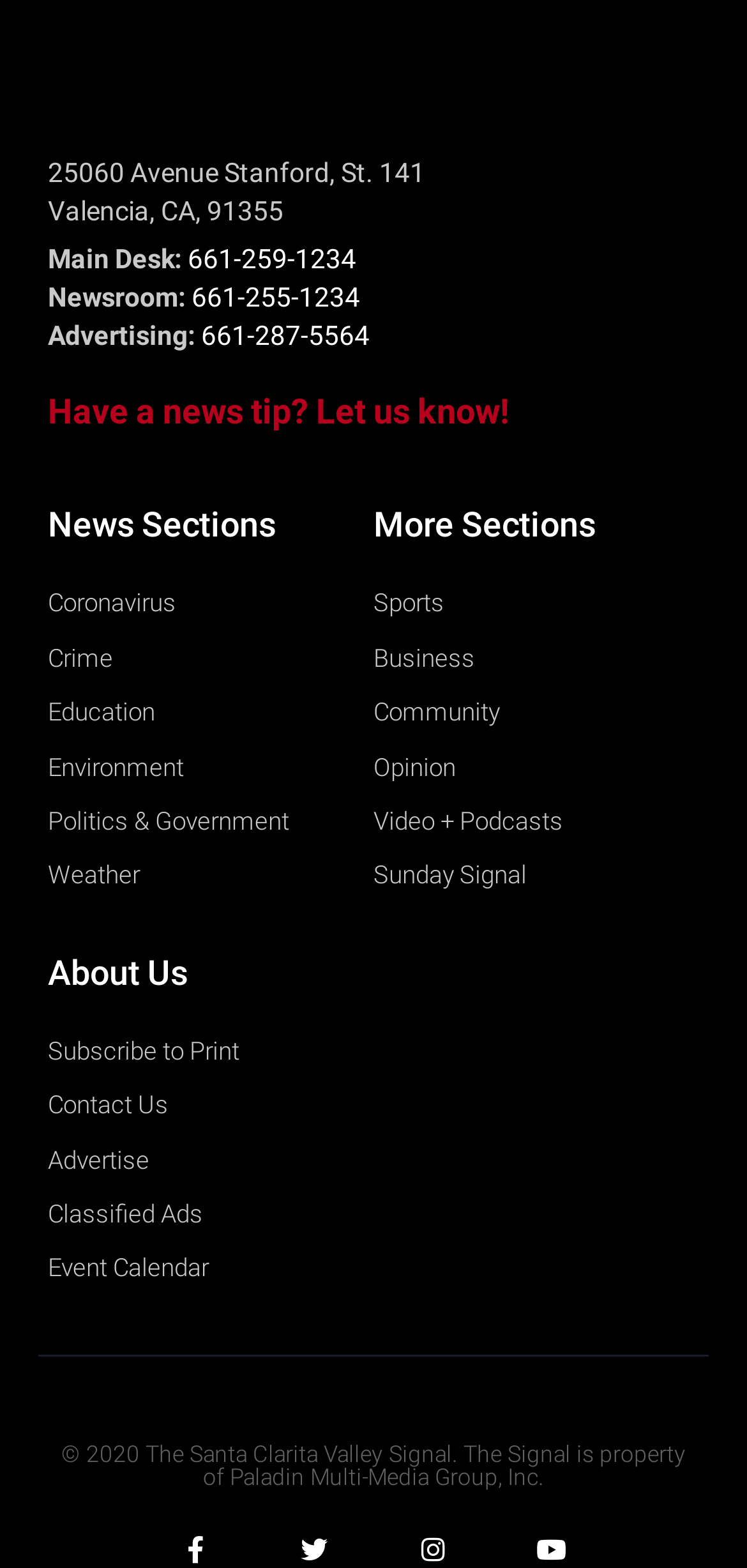Locate the bounding box coordinates of the element to click to perform the following action: 'Click on 'Have a news tip? Let us know!''. The coordinates should be given as four float values between 0 and 1, in the form of [left, top, right, bottom].

[0.064, 0.25, 0.682, 0.275]